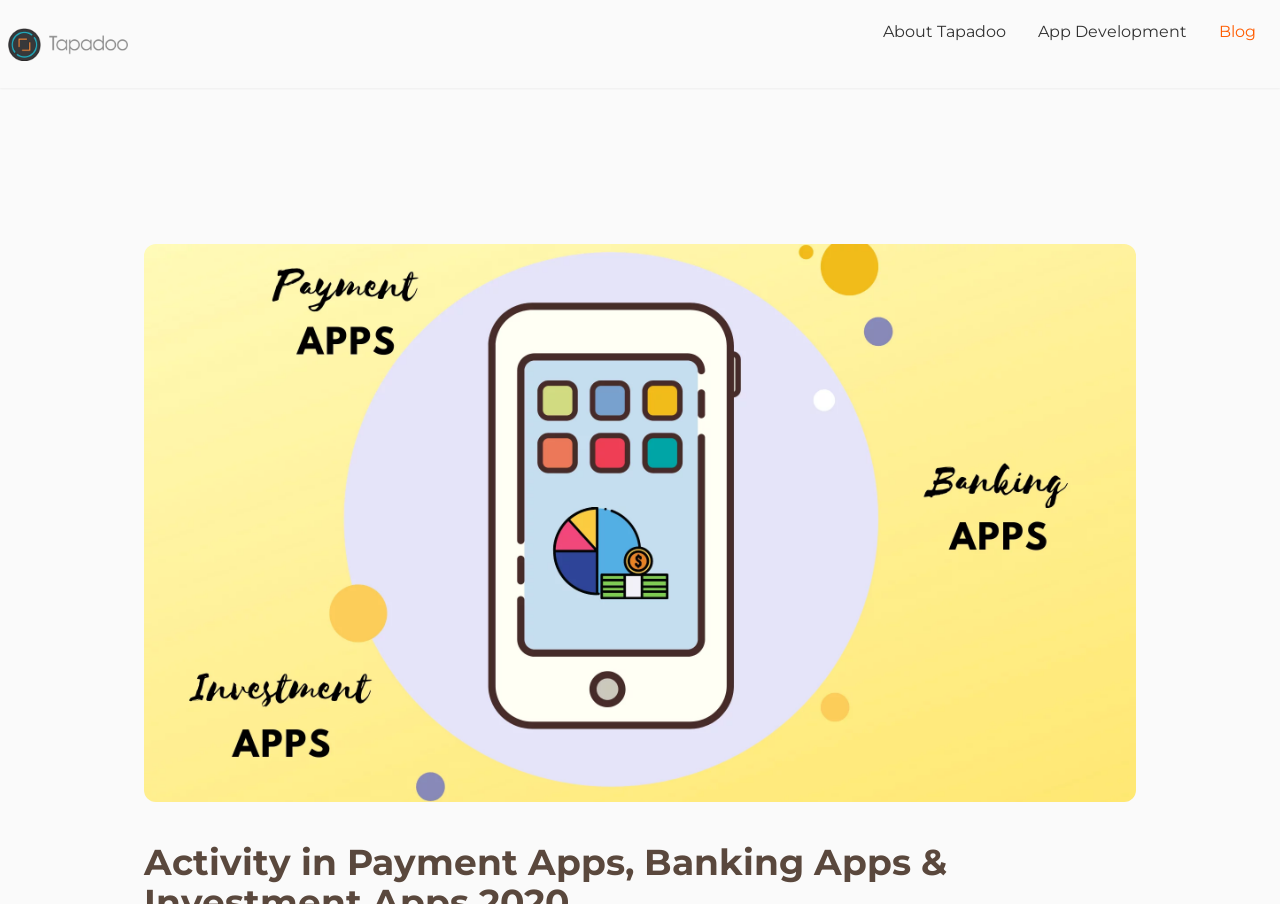Give a one-word or short phrase answer to this question: 
What is the logo on the top left?

Tapadoo logo